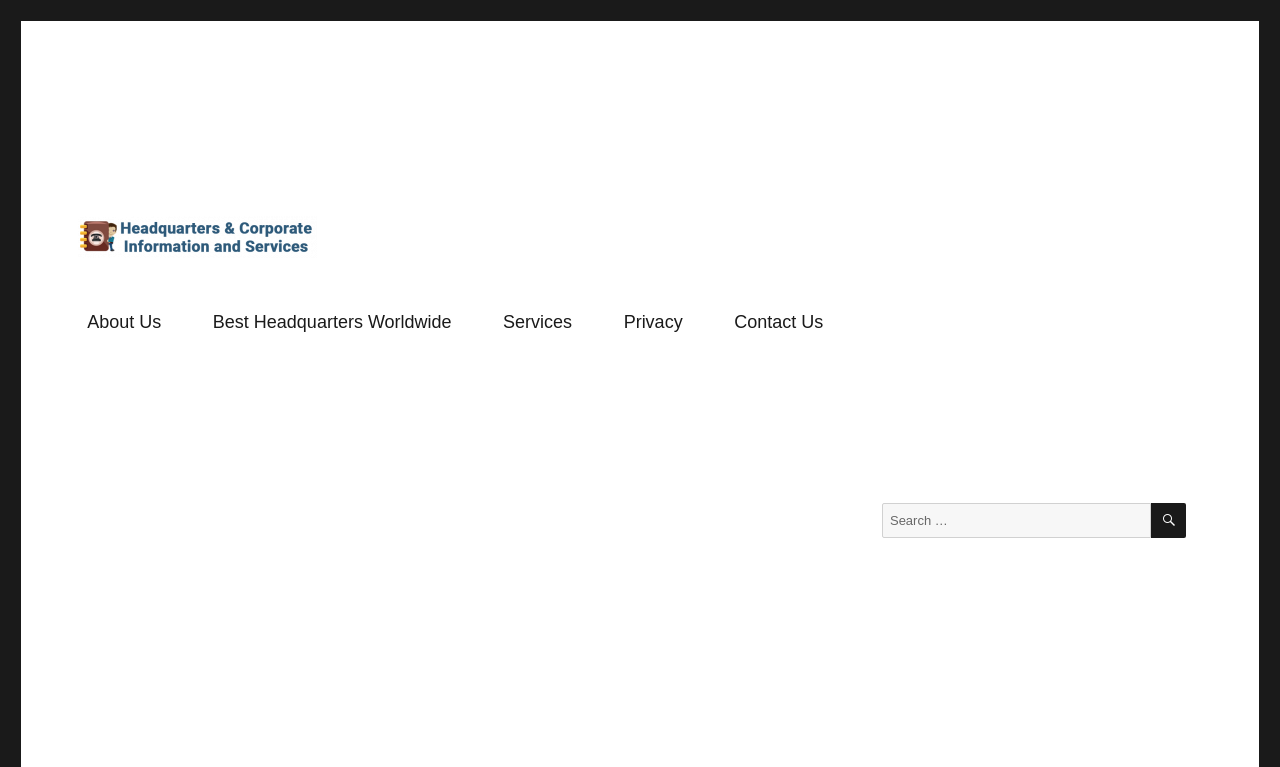Please determine the bounding box coordinates of the area that needs to be clicked to complete this task: 'Visit the 'Best Headquarters Worldwide' page'. The coordinates must be four float numbers between 0 and 1, formatted as [left, top, right, bottom].

[0.154, 0.39, 0.365, 0.451]